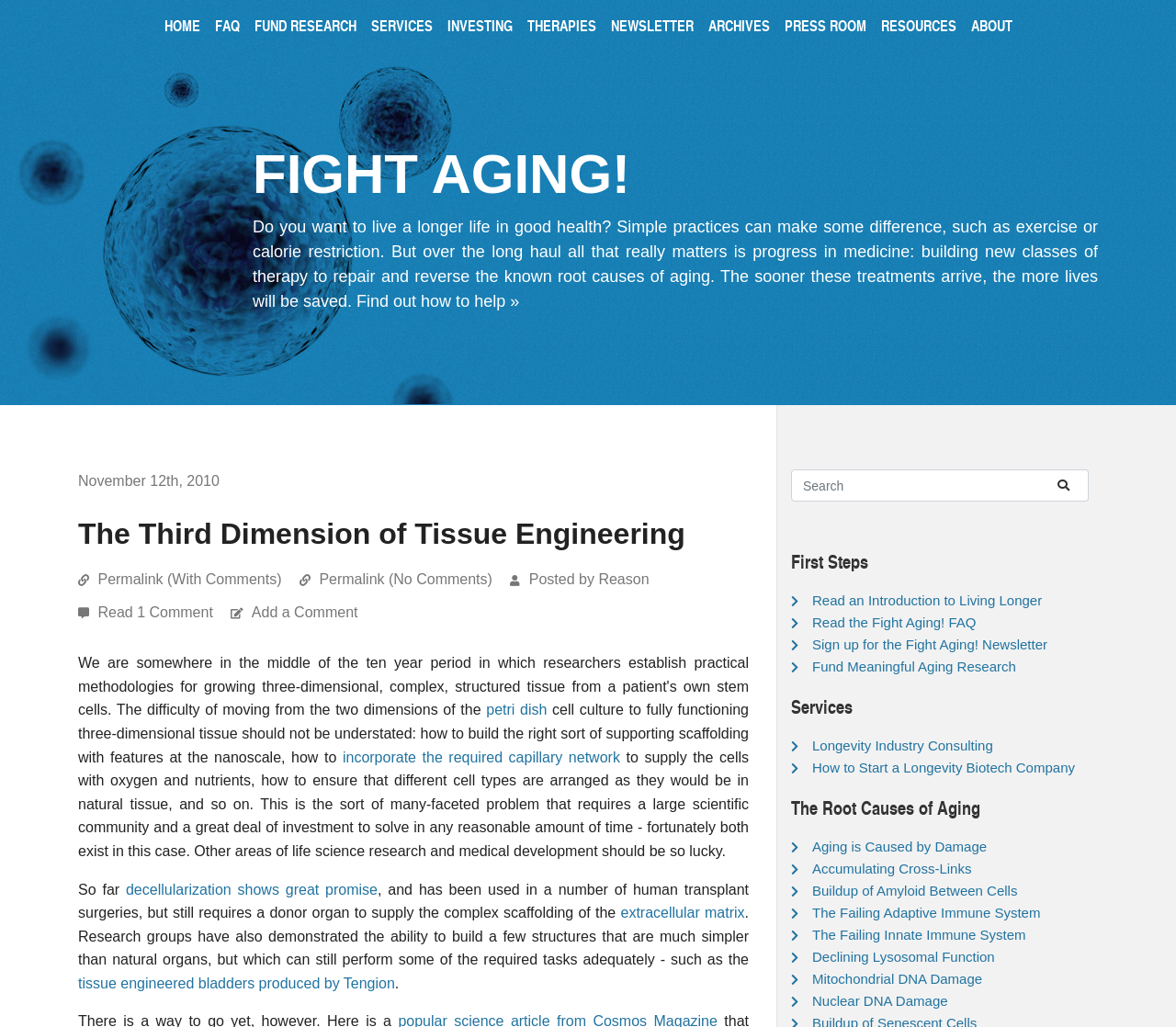What is the function of the 'Search' textbox?
Could you answer the question with a detailed and thorough explanation?

The 'Search' textbox is a common UI element used to search for specific content within a website, and its presence on this webpage suggests that it serves the same purpose.